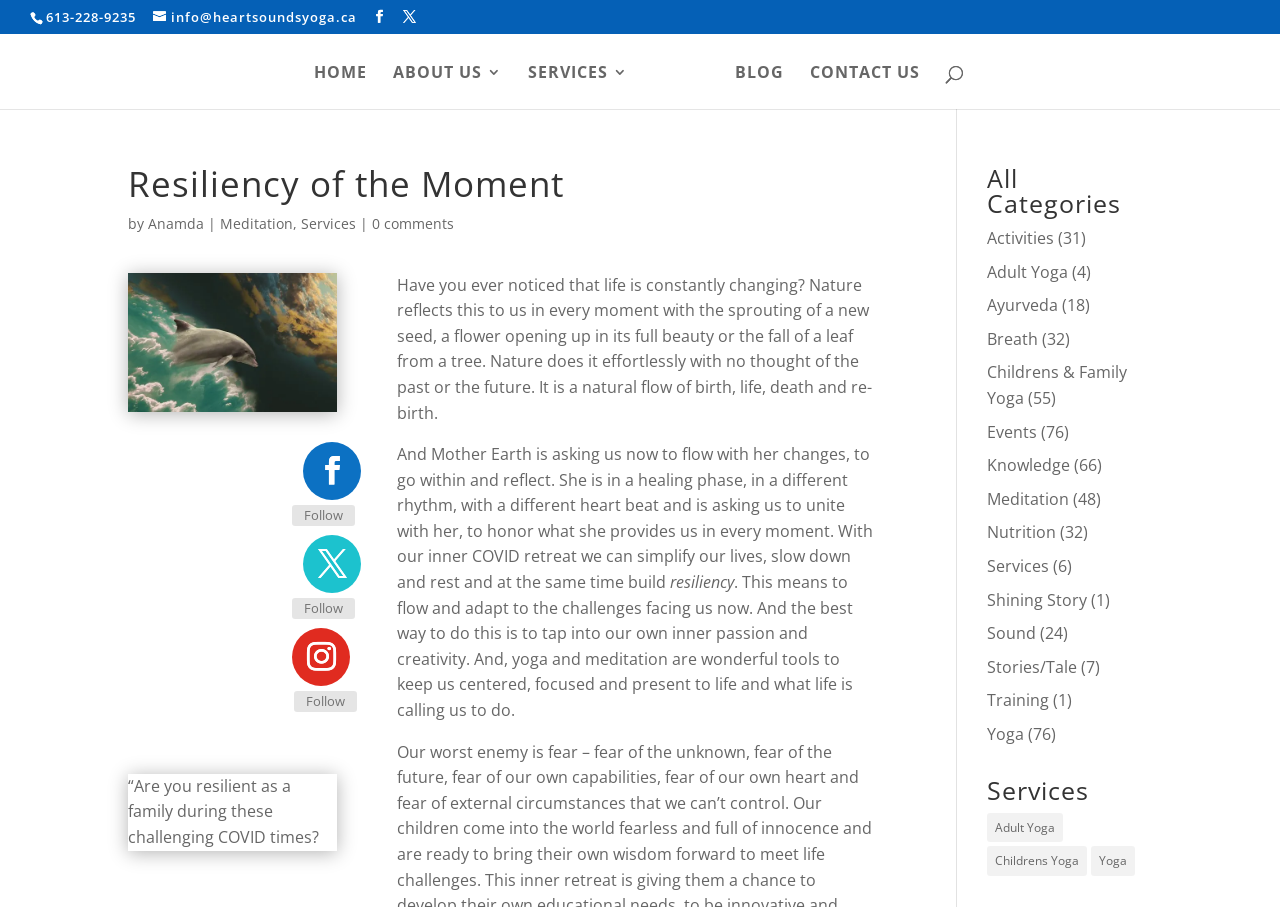Please specify the bounding box coordinates for the clickable region that will help you carry out the instruction: "Search for something".

[0.053, 0.036, 0.953, 0.039]